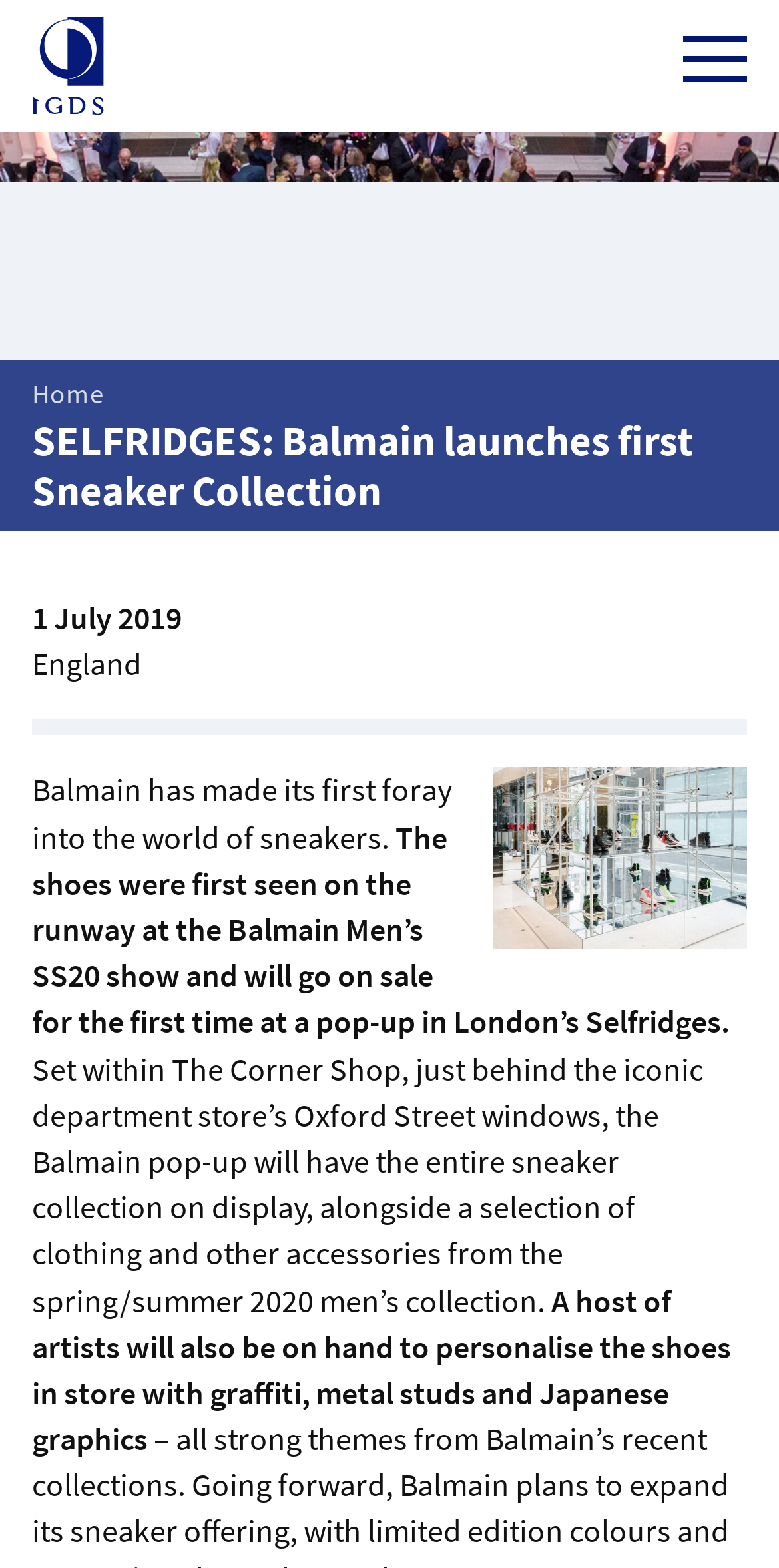Predict the bounding box coordinates of the UI element that matches this description: "Home". The coordinates should be in the format [left, top, right, bottom] with each value between 0 and 1.

[0.041, 0.241, 0.133, 0.263]